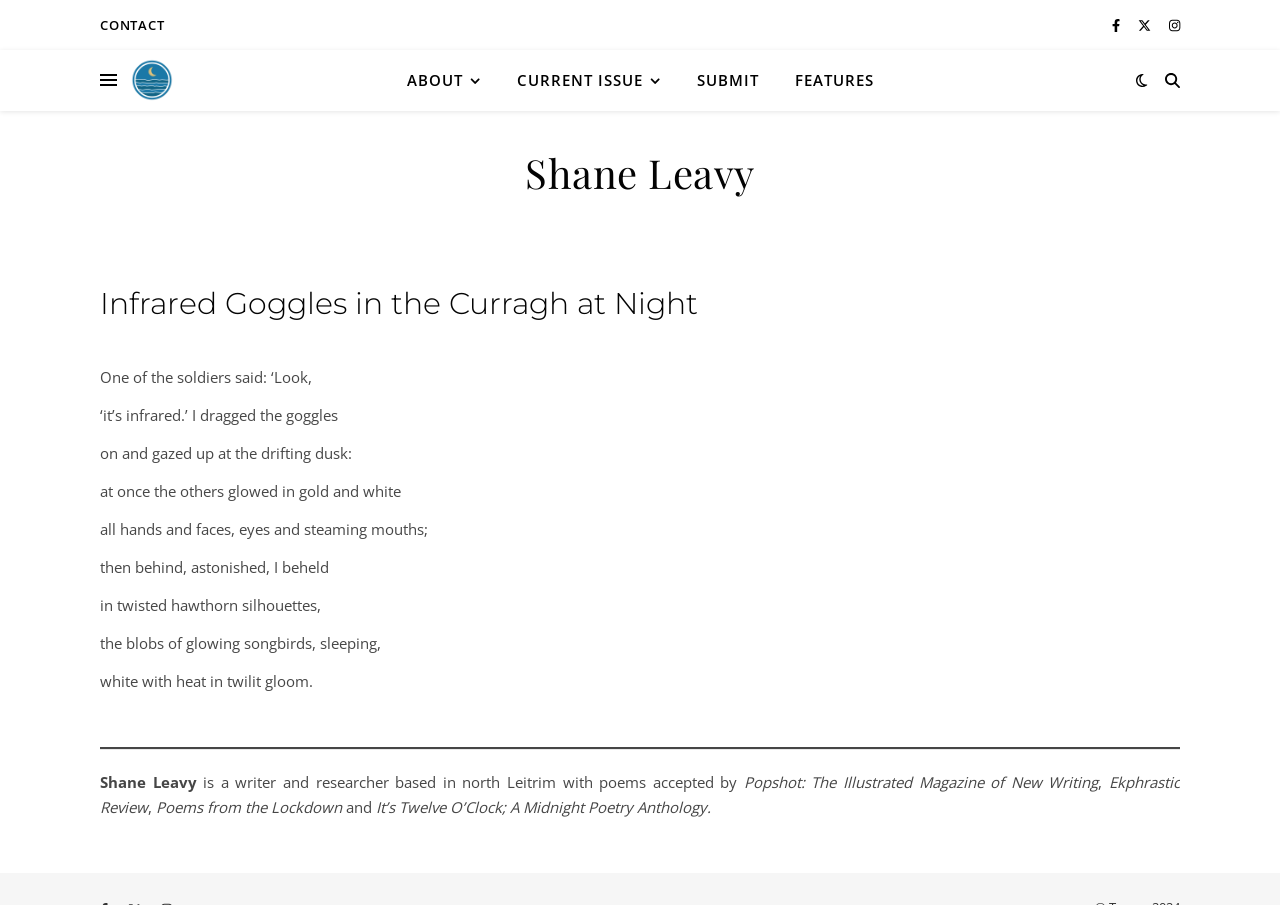Please specify the bounding box coordinates of the clickable region necessary for completing the following instruction: "read about the author". The coordinates must consist of four float numbers between 0 and 1, i.e., [left, top, right, bottom].

[0.078, 0.853, 0.154, 0.875]